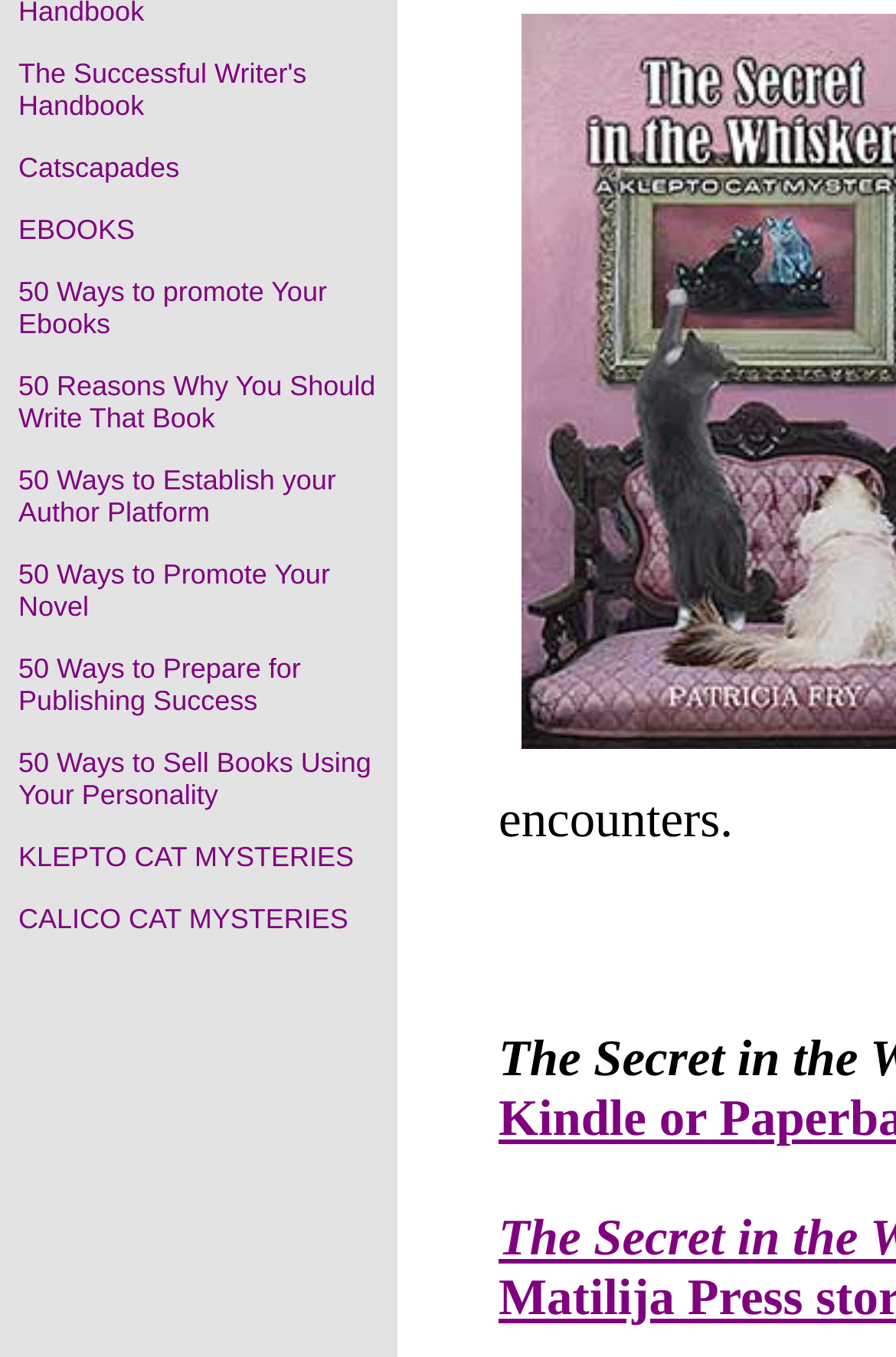Please find the bounding box for the UI element described by: "CALICO CAT MYSTERIES".

[0.0, 0.655, 0.441, 0.699]